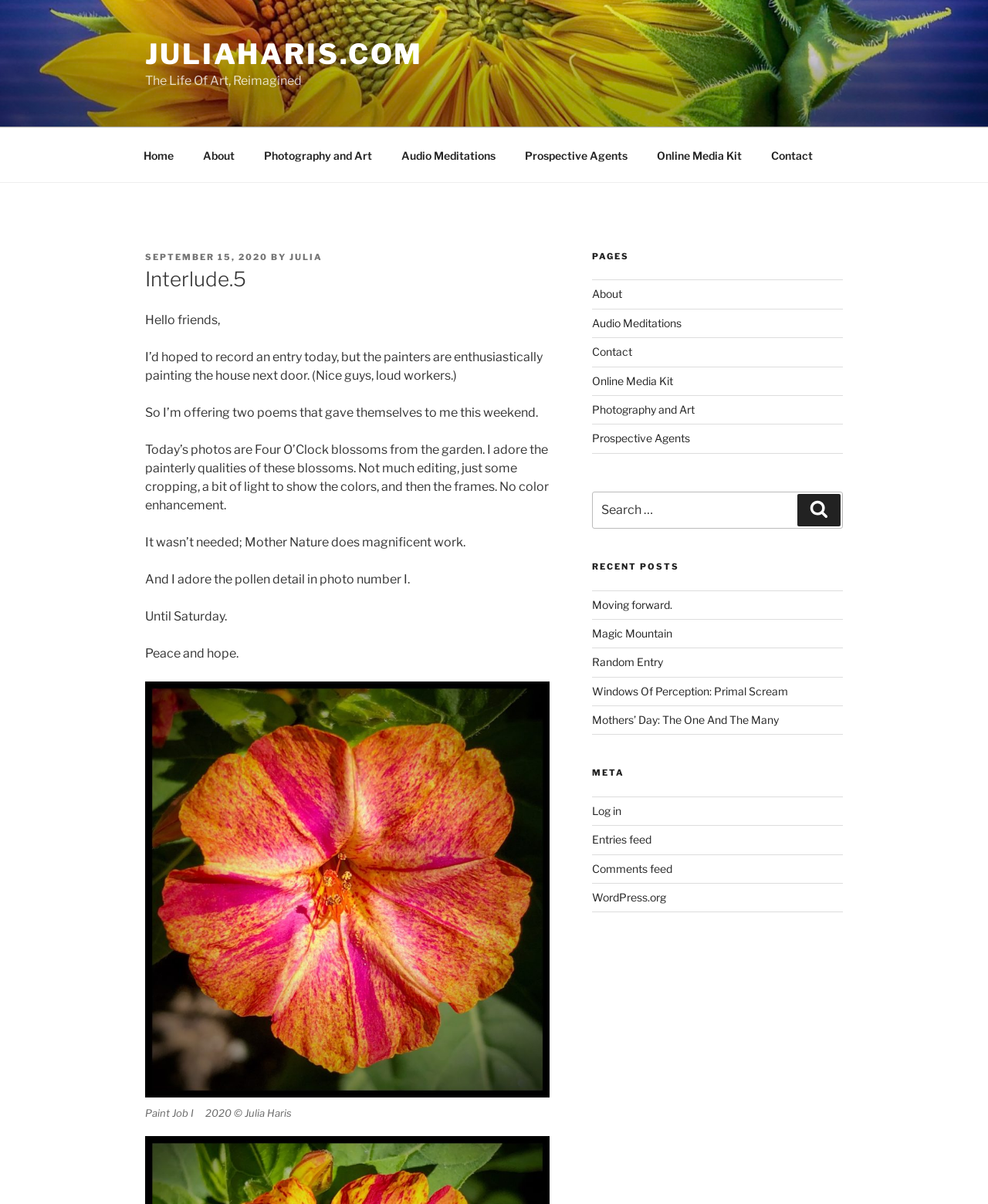Pinpoint the bounding box coordinates of the area that should be clicked to complete the following instruction: "Search for something". The coordinates must be given as four float numbers between 0 and 1, i.e., [left, top, right, bottom].

[0.599, 0.408, 0.853, 0.439]